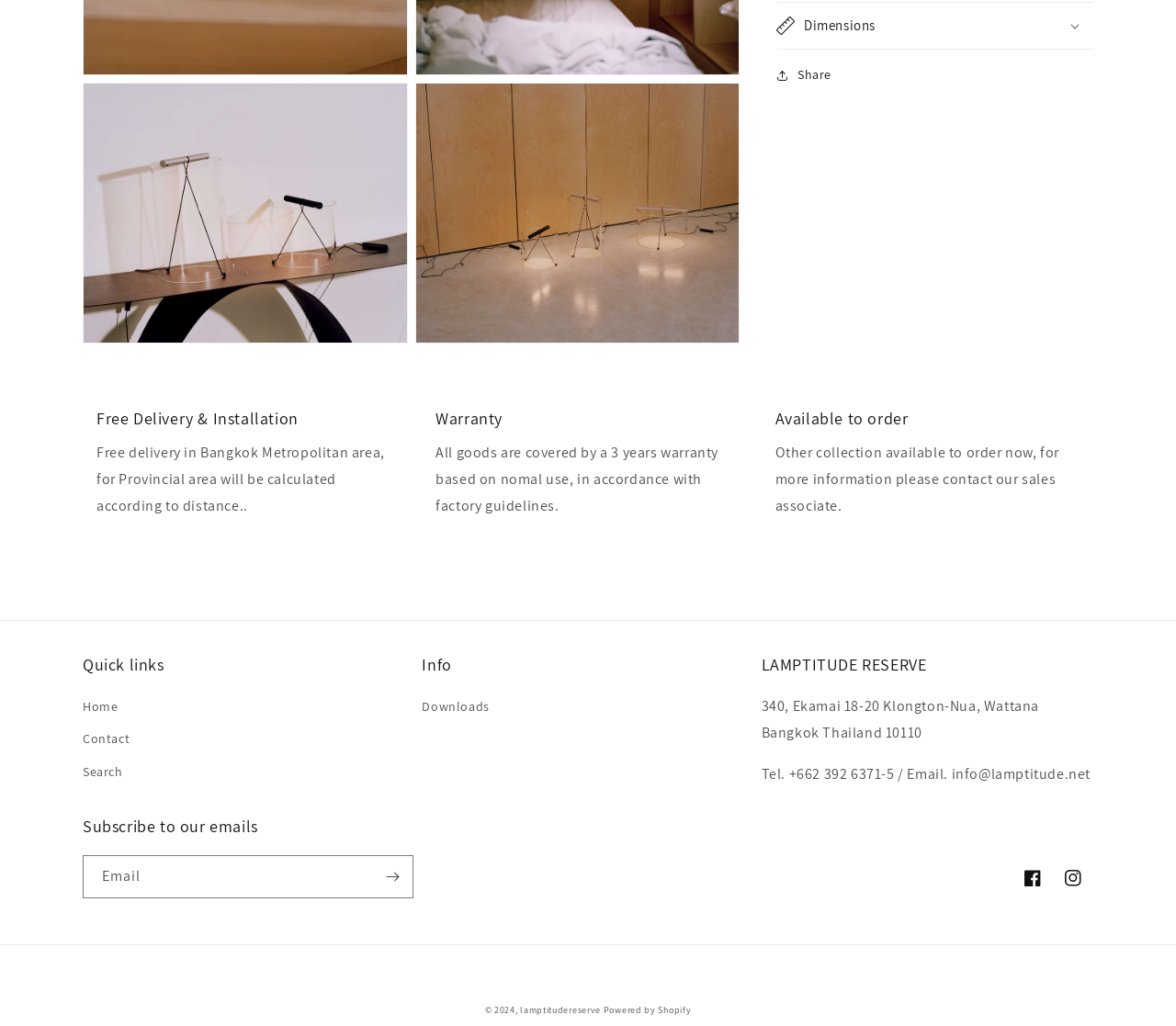Identify the bounding box for the UI element described as: "parent_node: Email name="contact[email]" placeholder="Email"". Ensure the coordinates are four float numbers between 0 and 1, formatted as [left, top, right, bottom].

[0.071, 0.834, 0.351, 0.875]